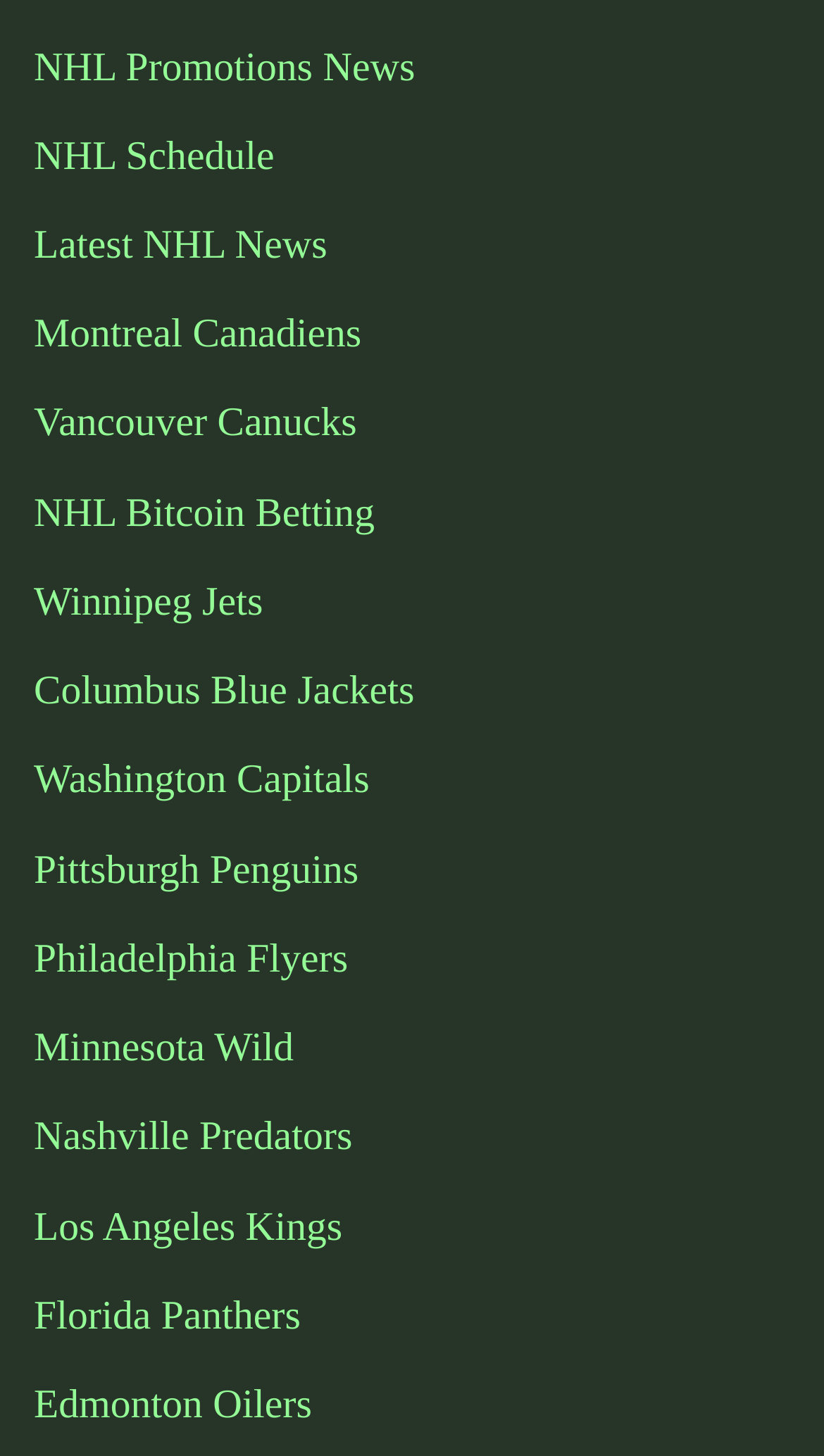Can you pinpoint the bounding box coordinates for the clickable element required for this instruction: "View NHL Promotions News"? The coordinates should be four float numbers between 0 and 1, i.e., [left, top, right, bottom].

[0.041, 0.027, 1.0, 0.069]